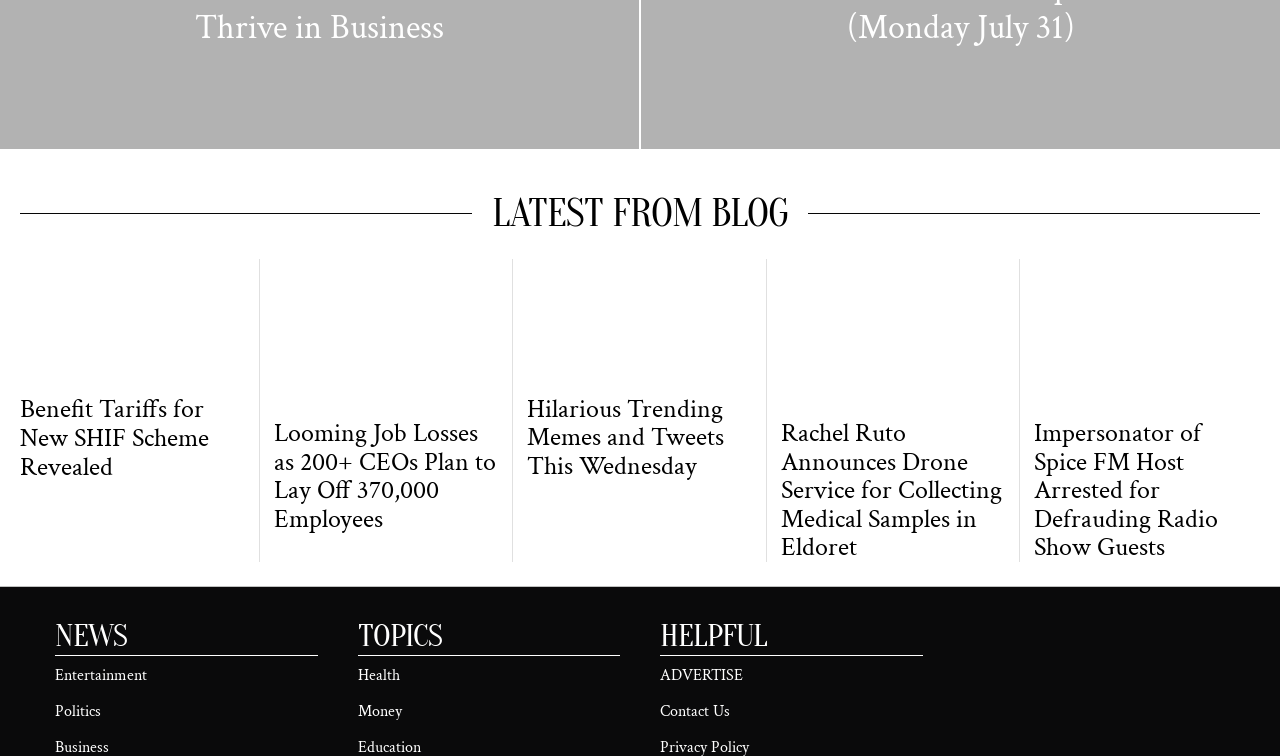Is there a way to contact the website?
Answer the question using a single word or phrase, according to the image.

Yes